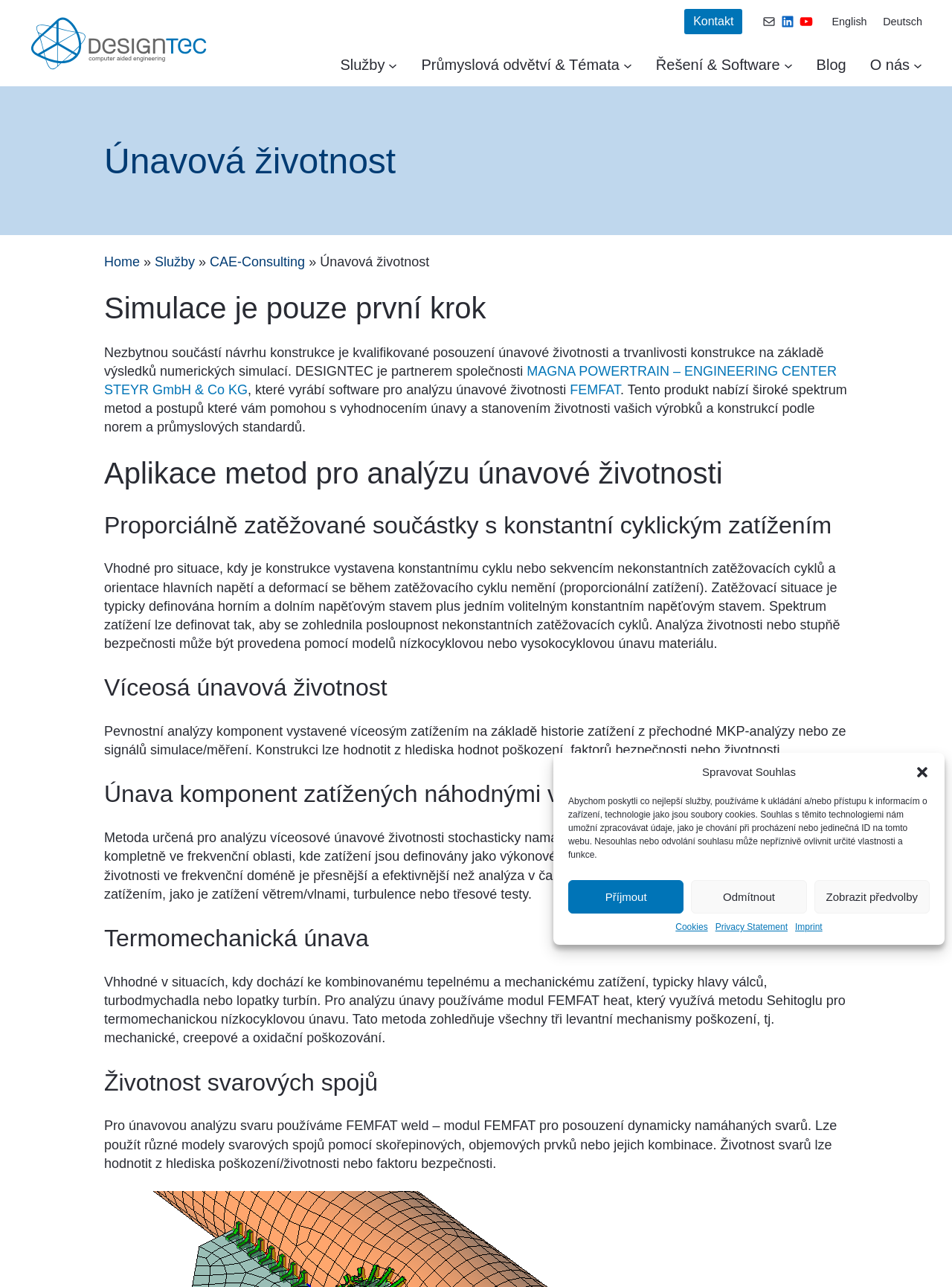Show the bounding box coordinates of the region that should be clicked to follow the instruction: "Read more about 'CAE-Consulting'."

[0.22, 0.198, 0.32, 0.209]